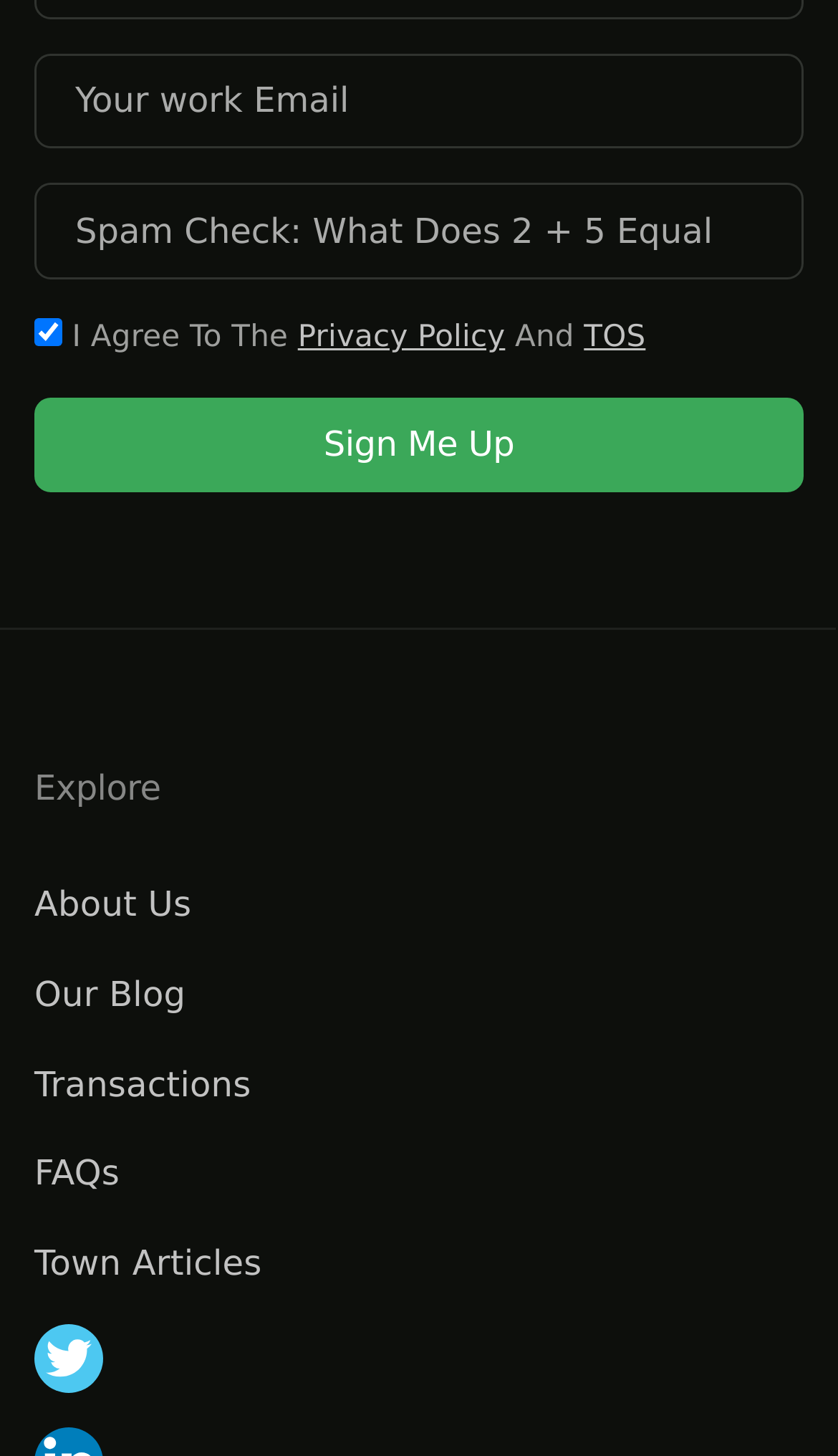Please identify the bounding box coordinates of the region to click in order to complete the task: "Visit the About Us page". The coordinates must be four float numbers between 0 and 1, specified as [left, top, right, bottom].

[0.041, 0.591, 0.959, 0.653]